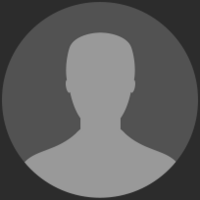What is the purpose of this image?
From the screenshot, provide a brief answer in one word or phrase.

To indicate anonymity